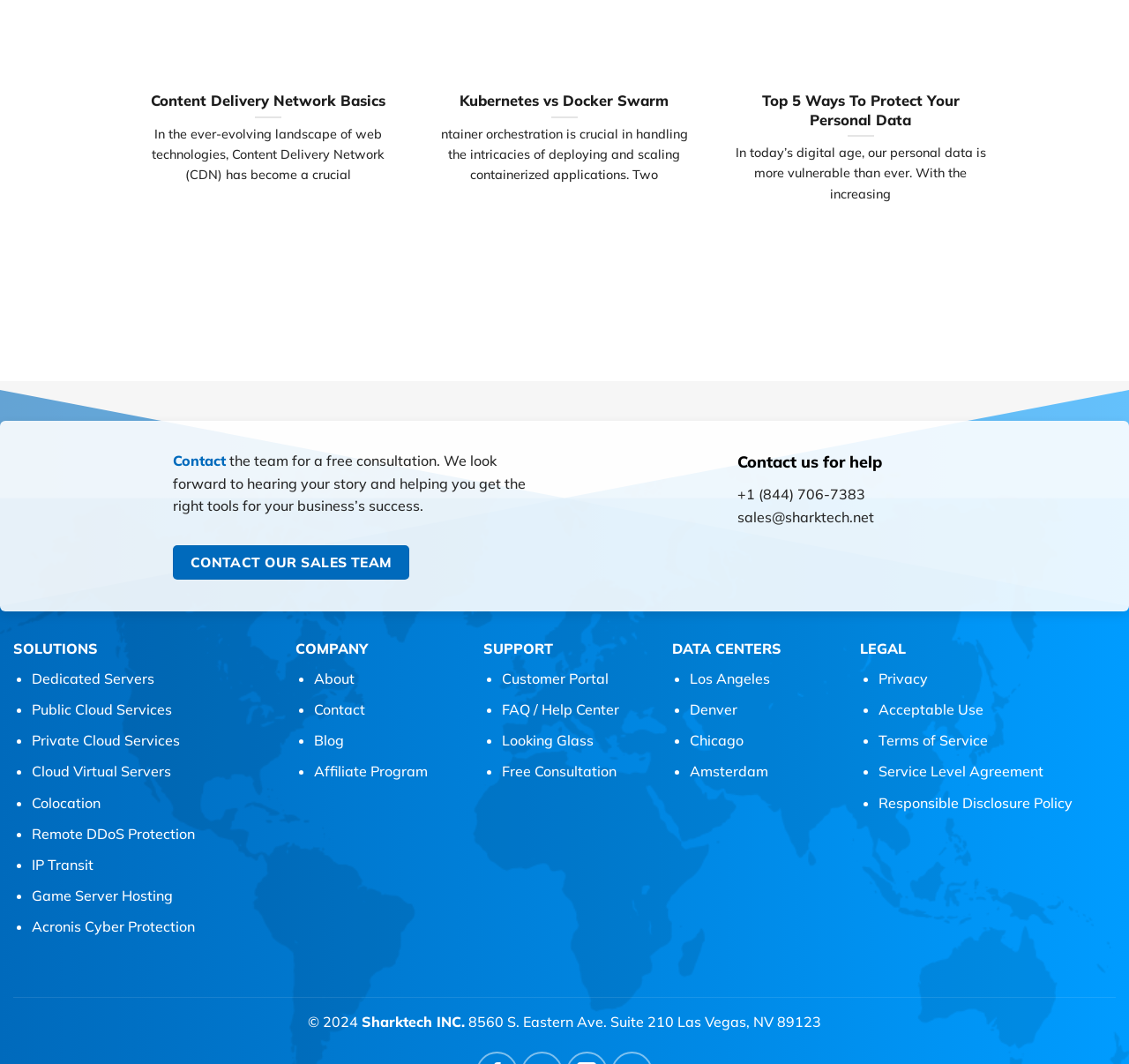Identify the bounding box coordinates for the region to click in order to carry out this instruction: "View the privacy policy". Provide the coordinates using four float numbers between 0 and 1, formatted as [left, top, right, bottom].

[0.778, 0.629, 0.822, 0.646]